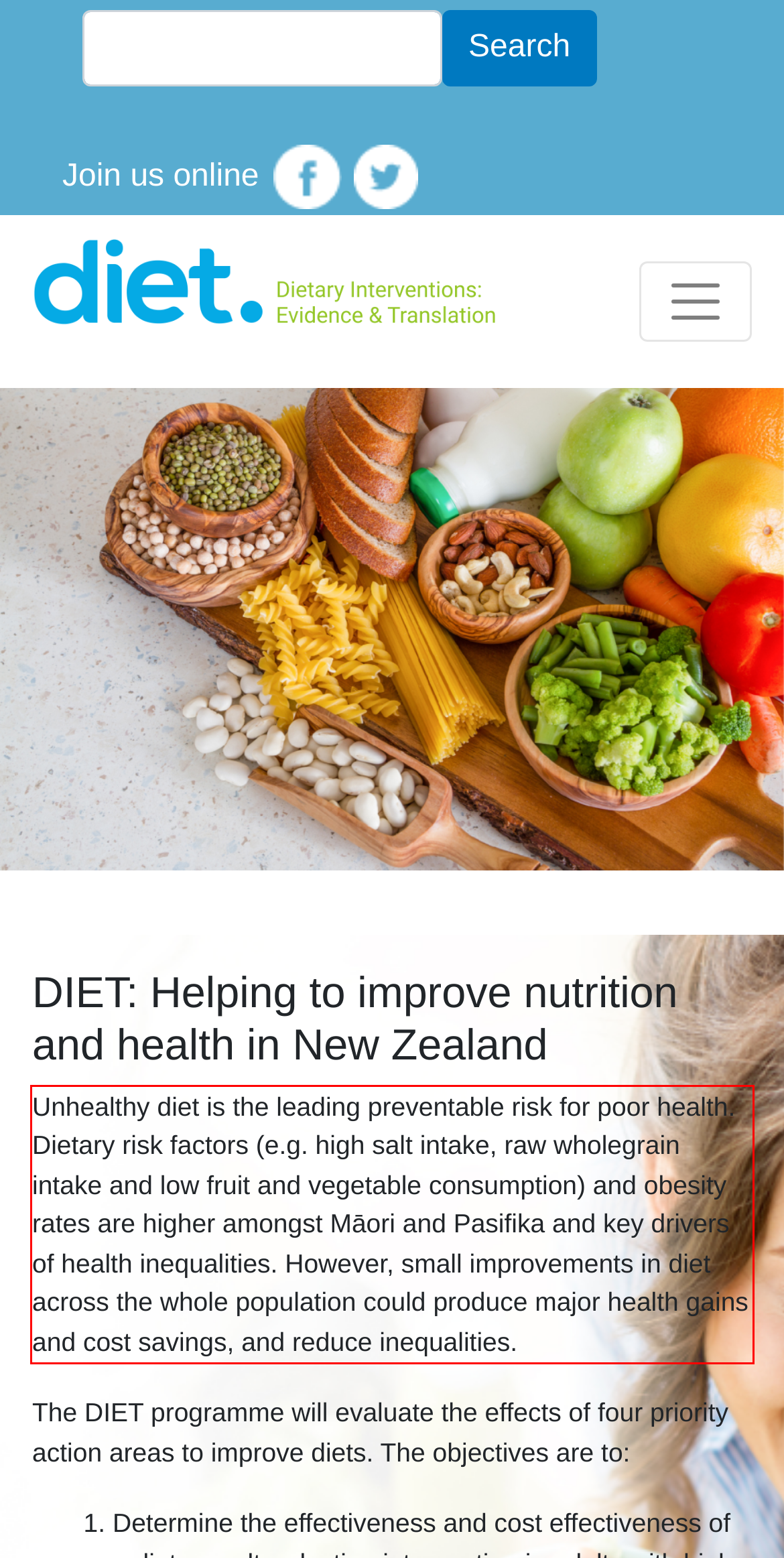Identify and extract the text within the red rectangle in the screenshot of the webpage.

Unhealthy diet is the leading preventable risk for poor health. Dietary risk factors (e.g. high salt intake, raw wholegrain intake and low fruit and vegetable consumption) and obesity rates are higher amongst Māori and Pasifika and key drivers of health inequalities. However, small improvements in diet across the whole population could produce major health gains and cost savings, and reduce inequalities.